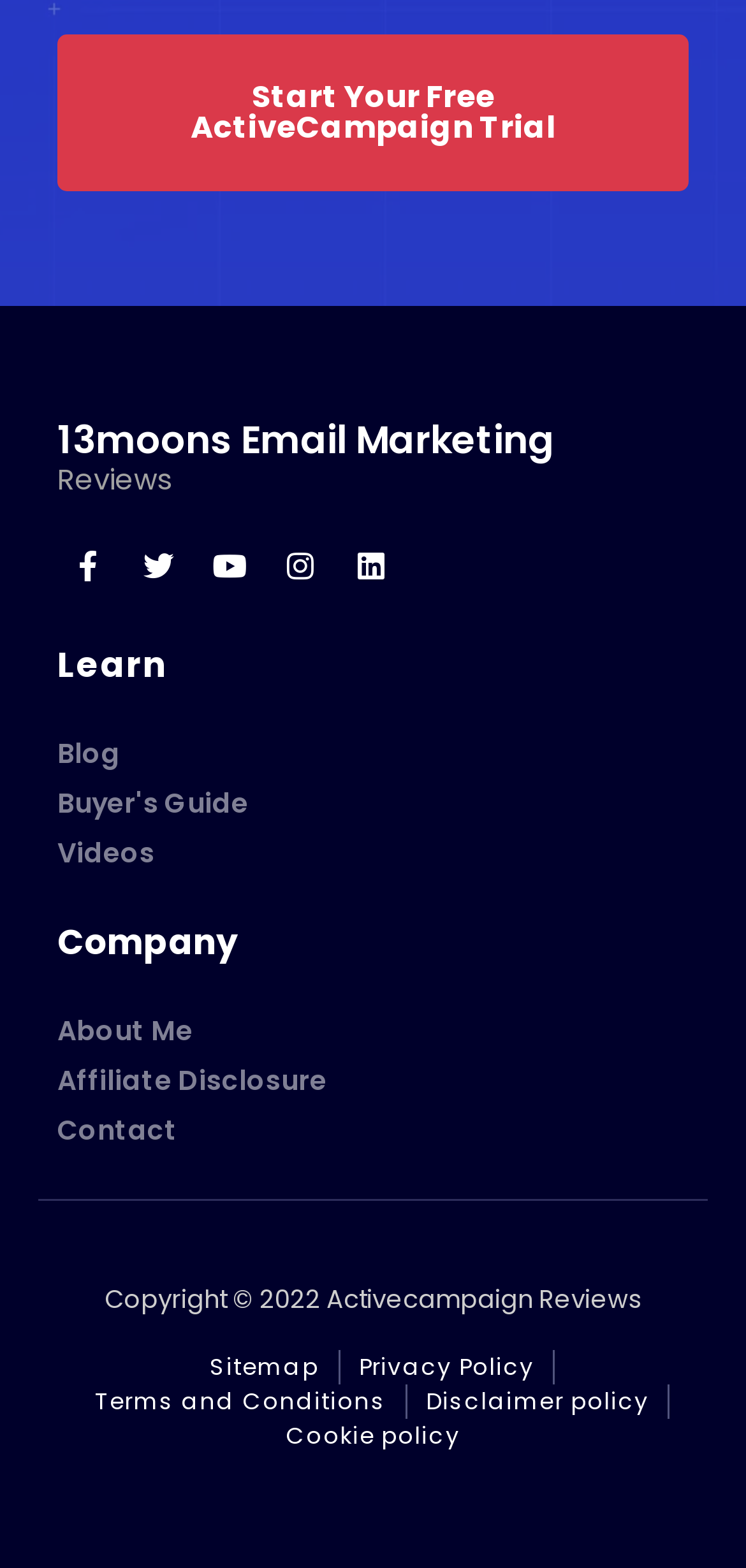Determine the bounding box coordinates of the element's region needed to click to follow the instruction: "Visit the news and media resources". Provide these coordinates as four float numbers between 0 and 1, formatted as [left, top, right, bottom].

None